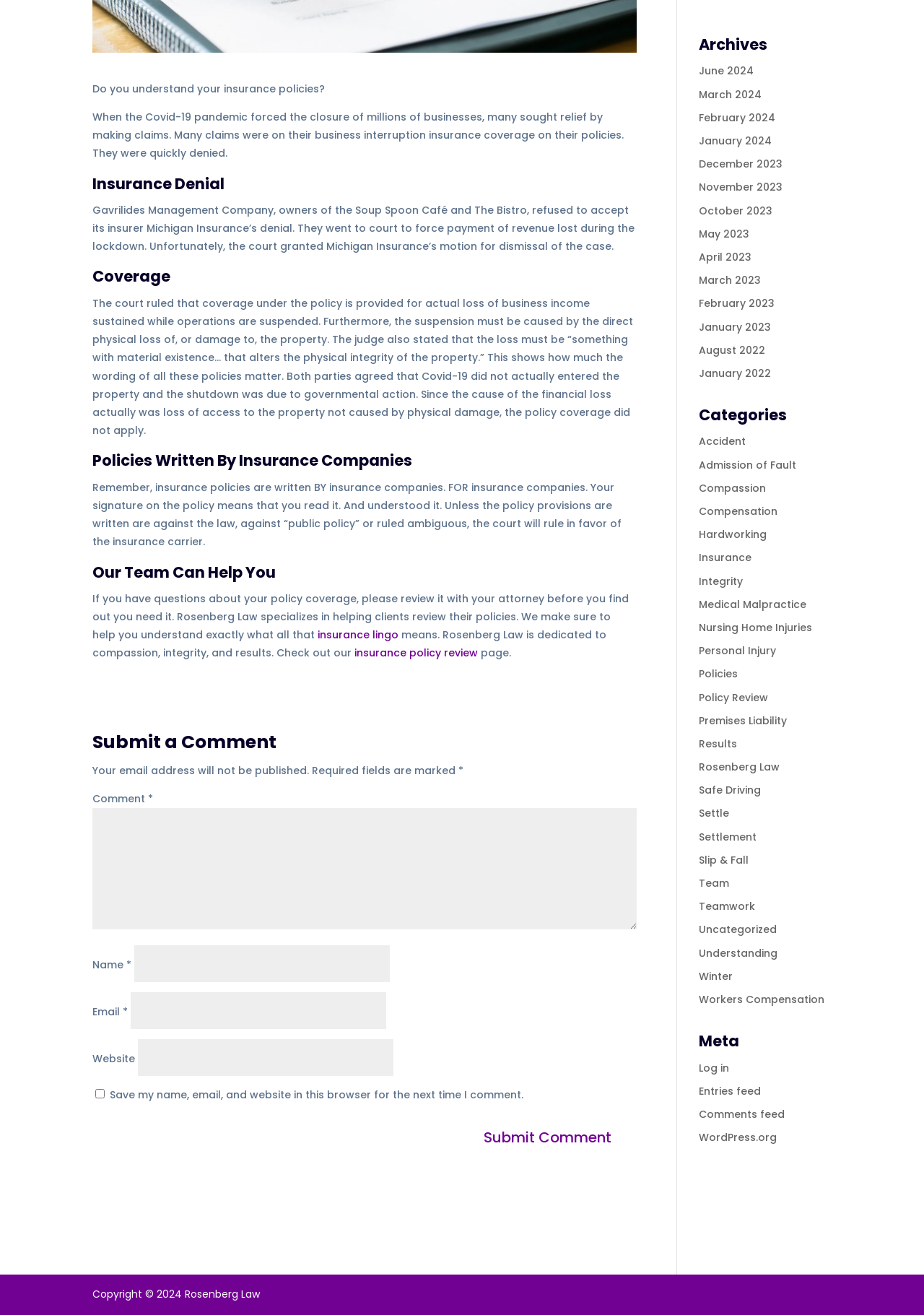Identify the bounding box for the element characterized by the following description: "Slip & Fall".

[0.756, 0.648, 0.81, 0.659]